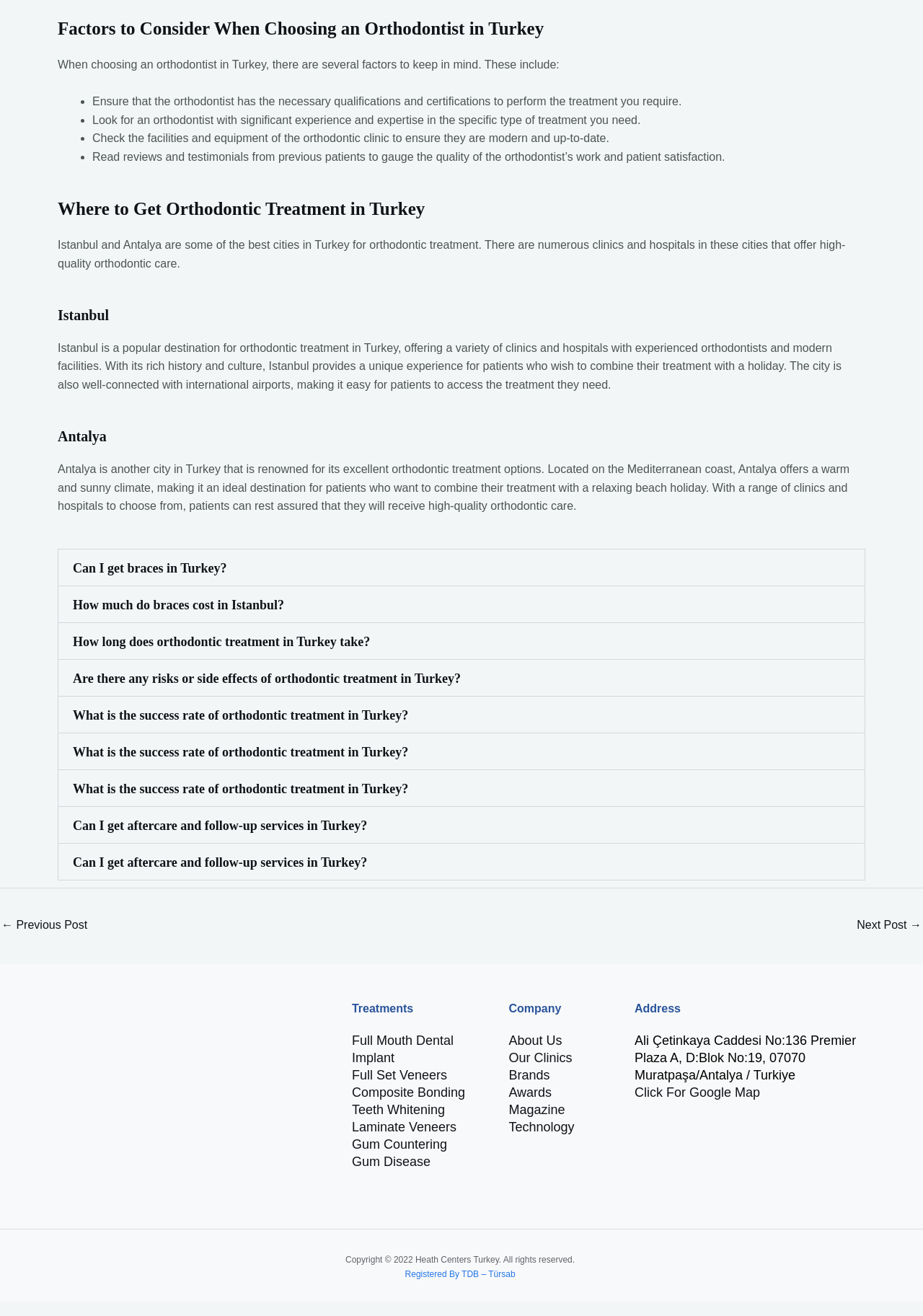Find the bounding box coordinates of the clickable area that will achieve the following instruction: "Click on 'Become a Best Business?'".

None